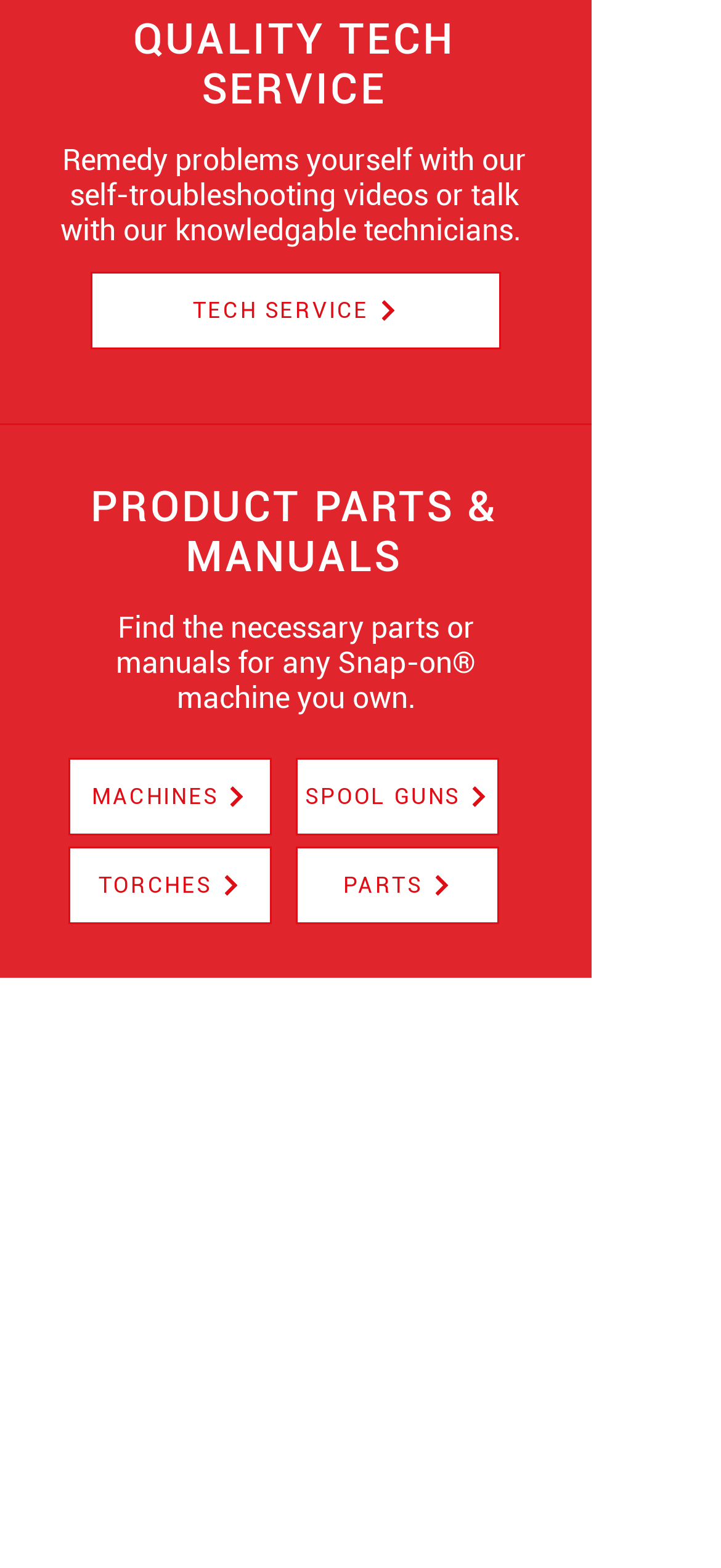What can be found for any Snap-on machine?
Give a single word or phrase answer based on the content of the image.

parts or manuals